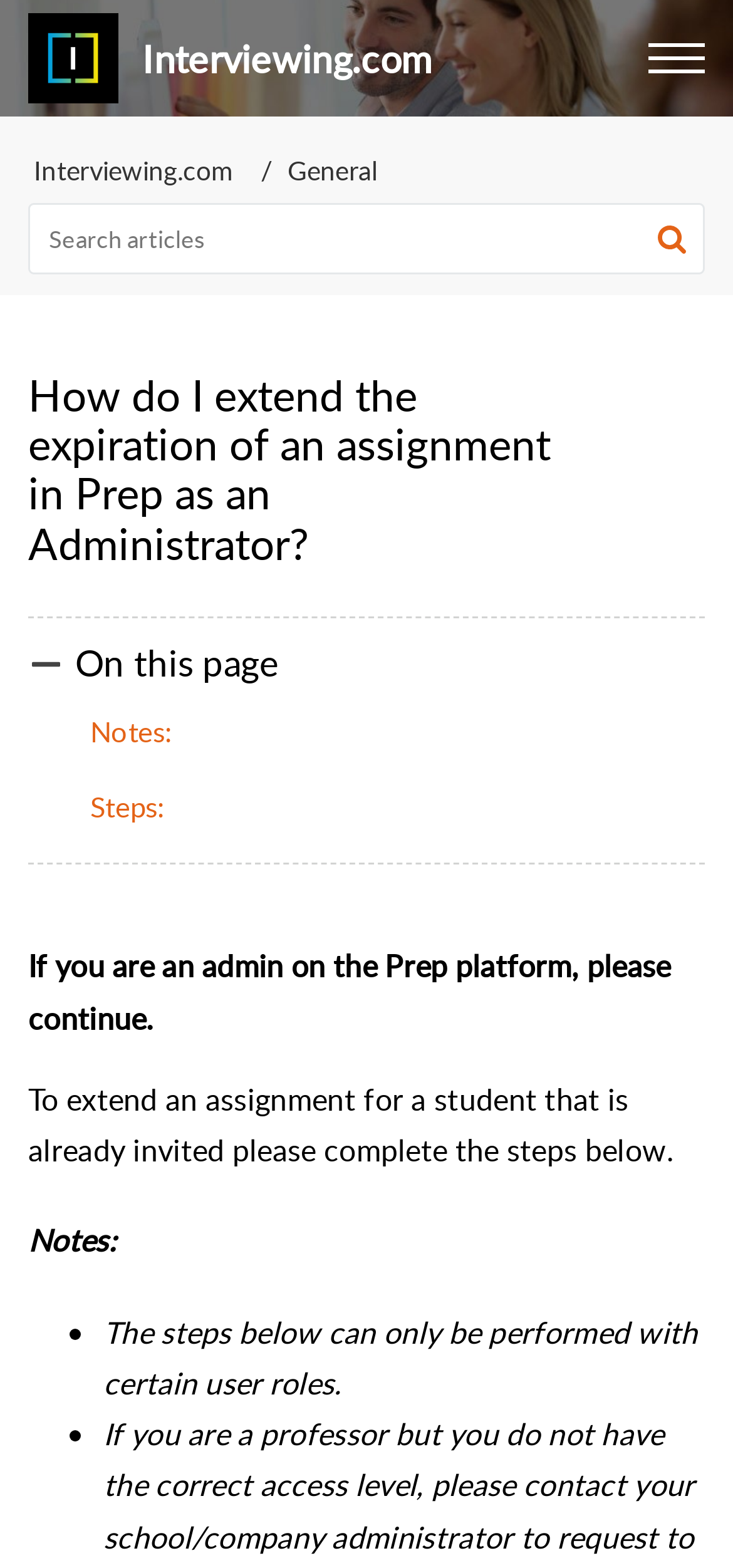Locate the bounding box coordinates of the element I should click to achieve the following instruction: "Click the 'Menu' button".

[0.885, 0.025, 0.962, 0.049]